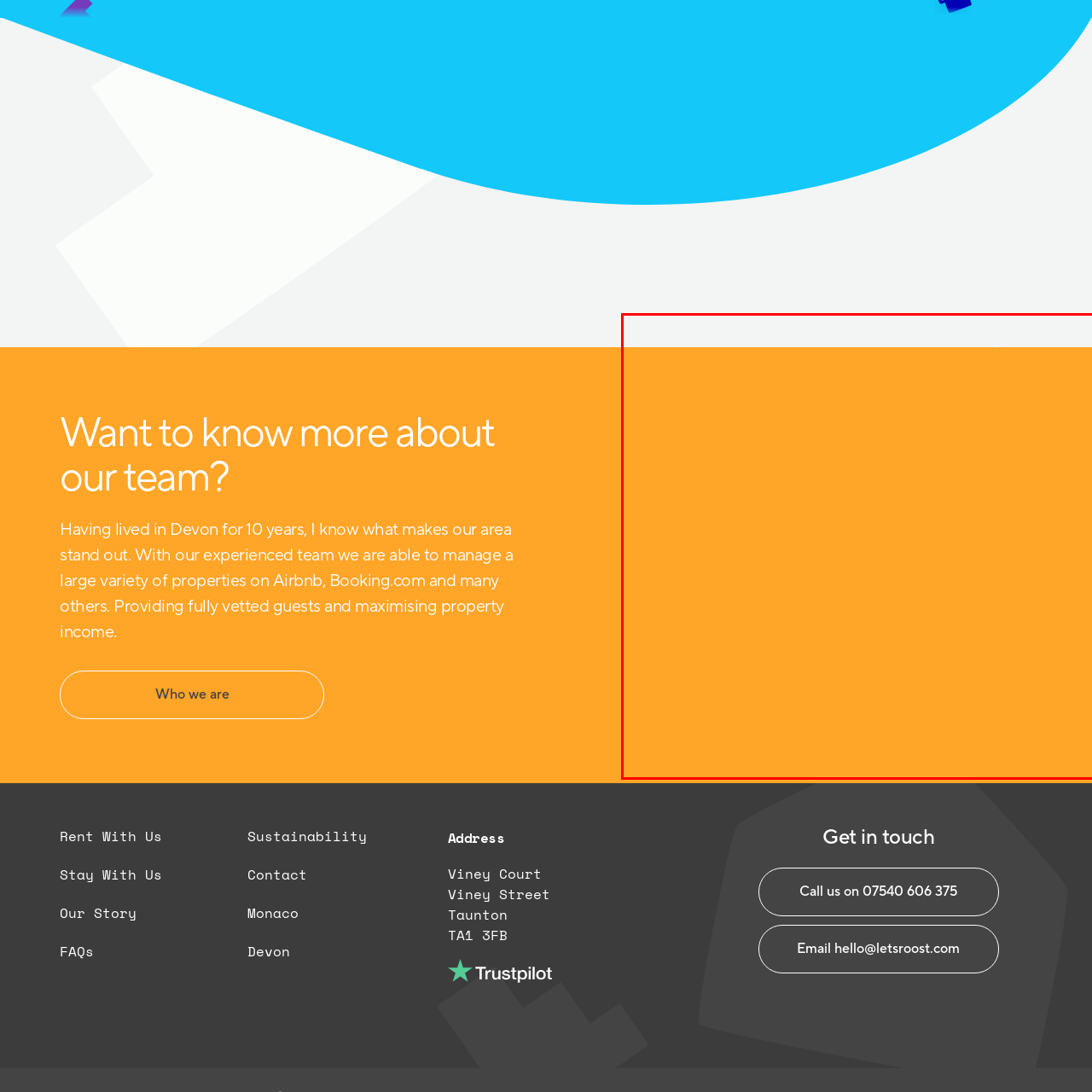Focus on the image confined within the red boundary and provide a single word or phrase in response to the question:
What area does the property management expertise focus on?

Devon